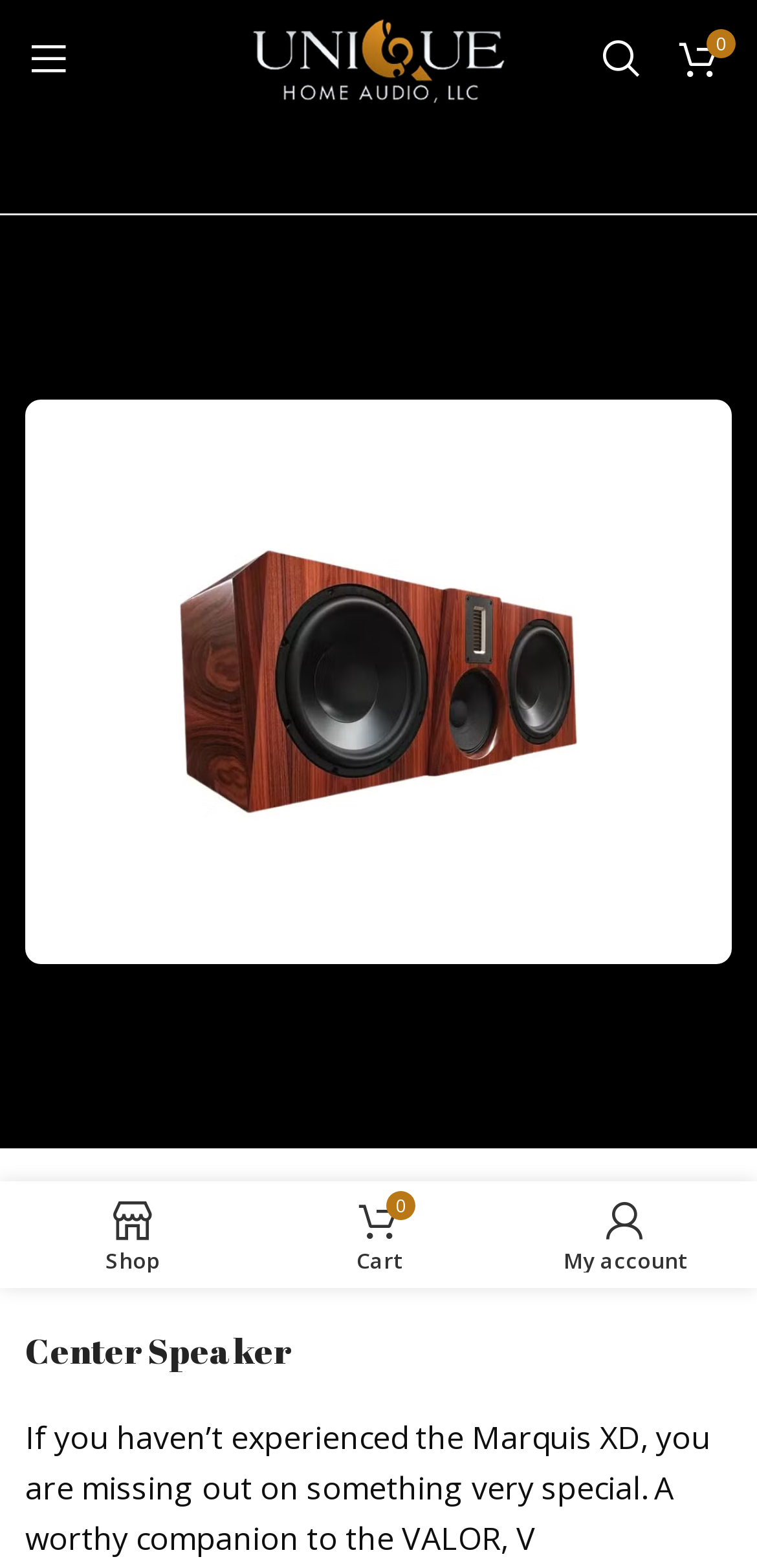How many images are there?
Respond with a short answer, either a single word or a phrase, based on the image.

2